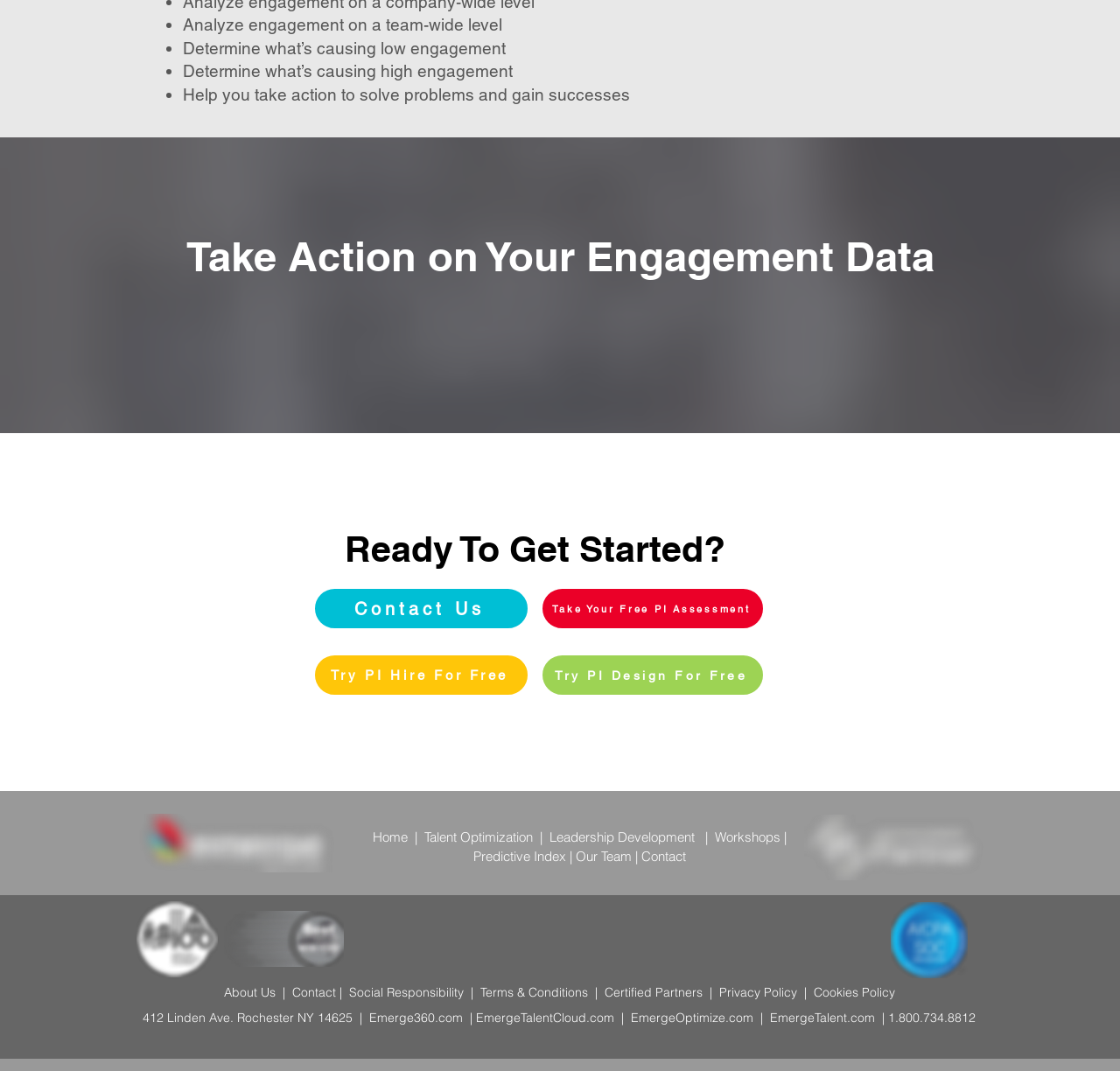Determine the coordinates of the bounding box that should be clicked to complete the instruction: "View 'Talent Optimization'". The coordinates should be represented by four float numbers between 0 and 1: [left, top, right, bottom].

[0.379, 0.773, 0.479, 0.789]